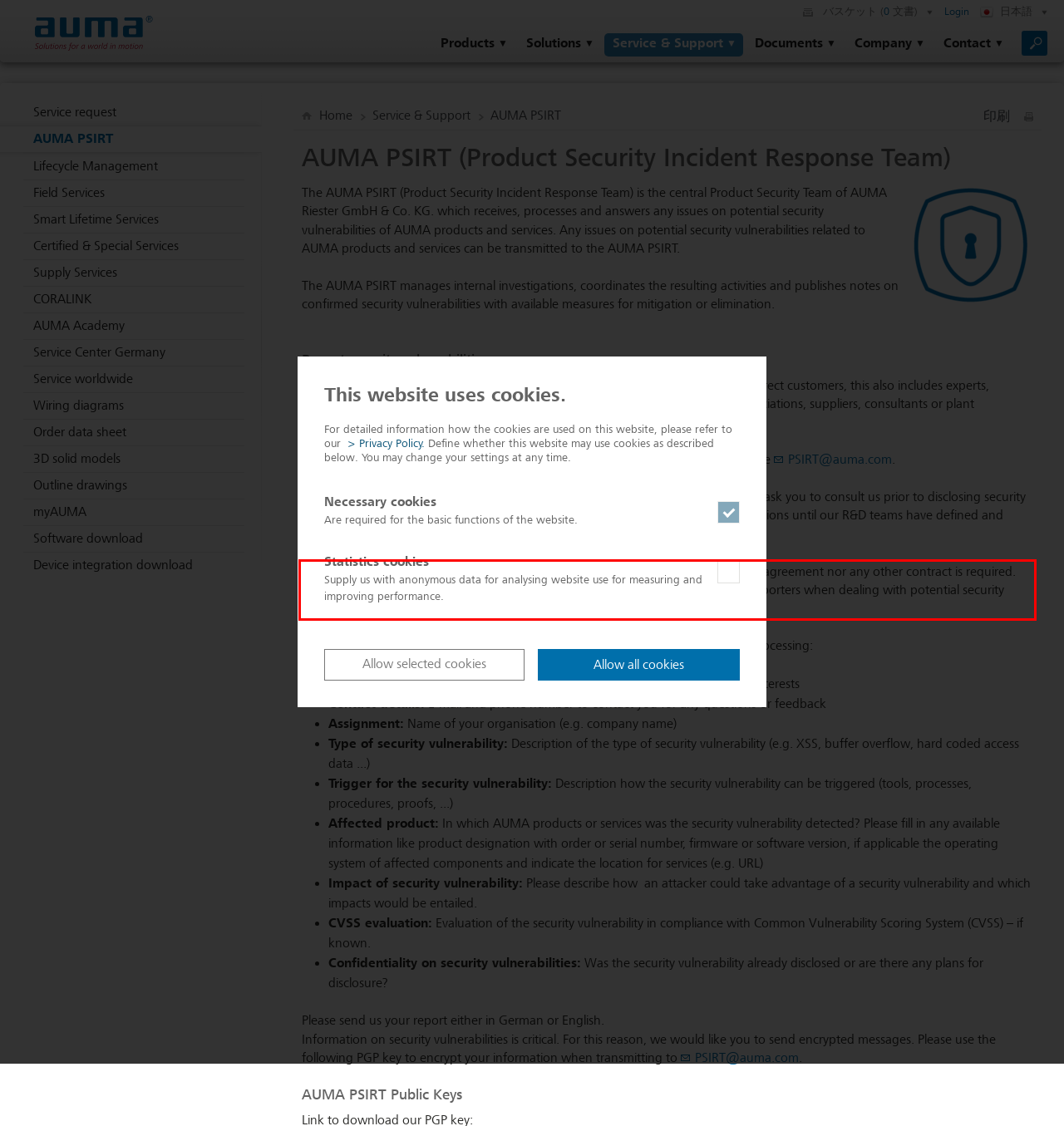Please perform OCR on the text content within the red bounding box that is highlighted in the provided webpage screenshot.

To collaborate with us for disclosing security vulnerabilities, neither a non-disclosure agreement nor any other contract is required. We aim to cooperate on a confidential and professional basis with the respective reporters when dealing with potential security vulnerabilities related with AUMA products and services.